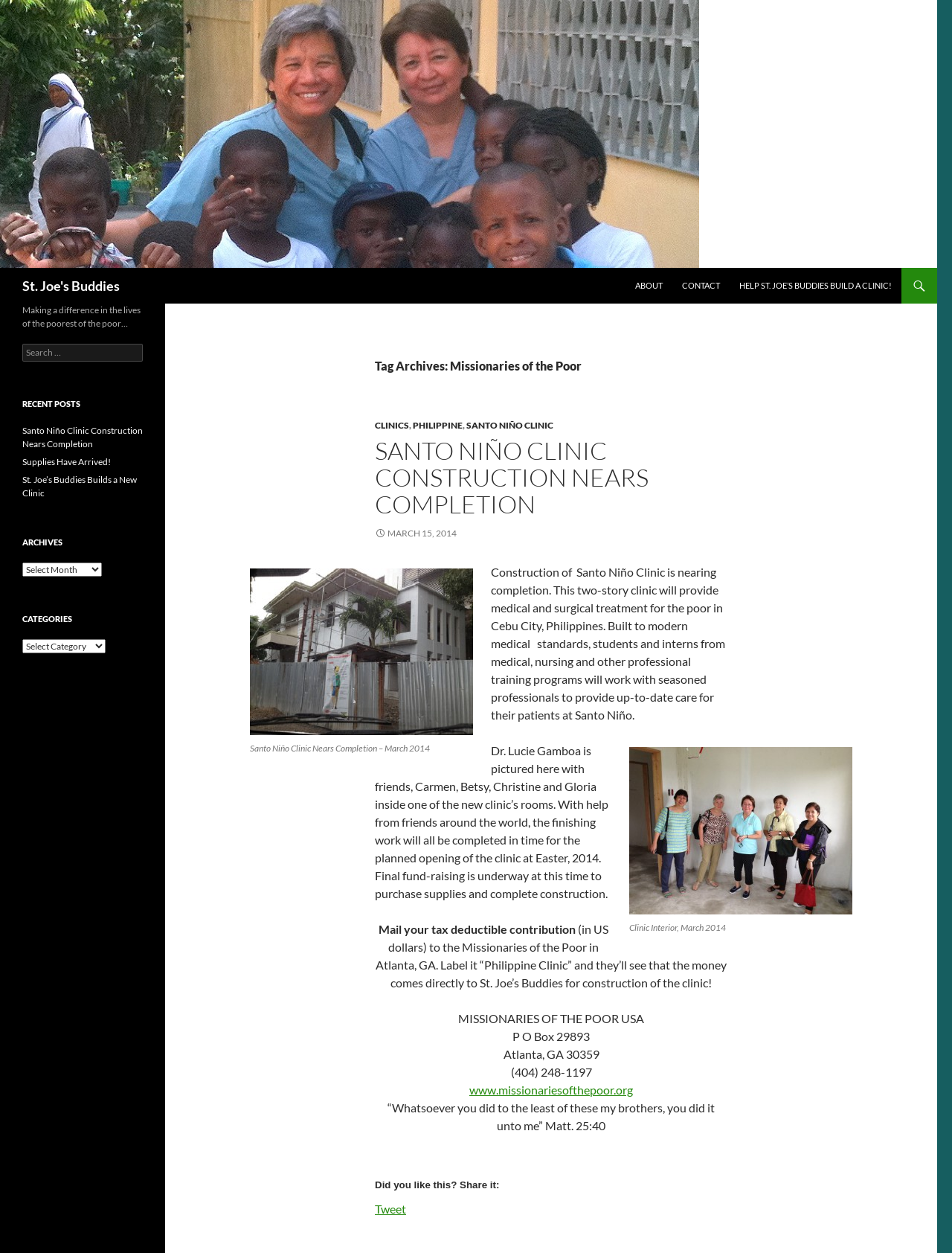Find the bounding box coordinates of the clickable area required to complete the following action: "Read about Santo Niño Clinic Construction".

[0.394, 0.347, 0.681, 0.414]